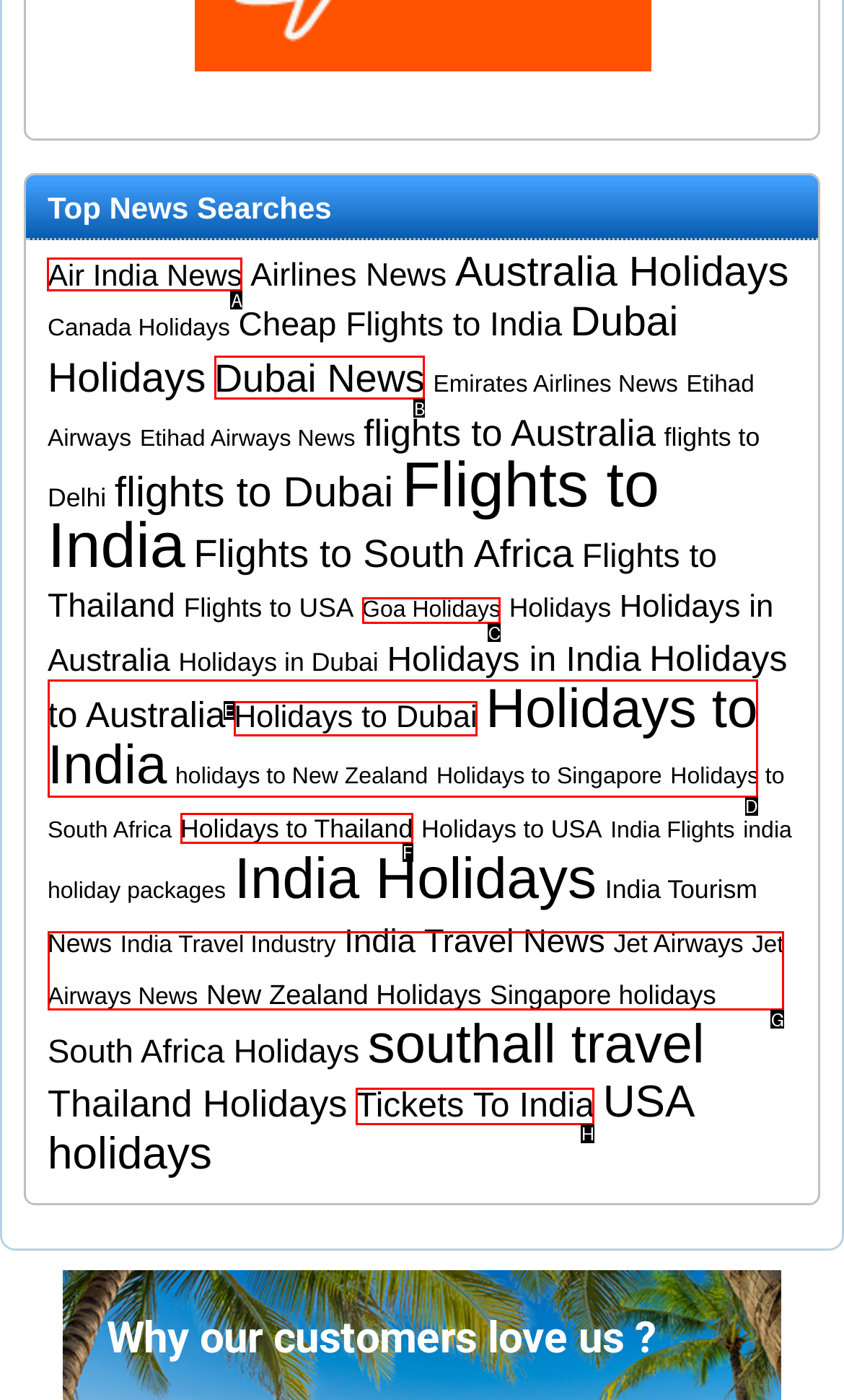Determine which UI element I need to click to achieve the following task: Click the 'Register now' link Provide your answer as the letter of the selected option.

None